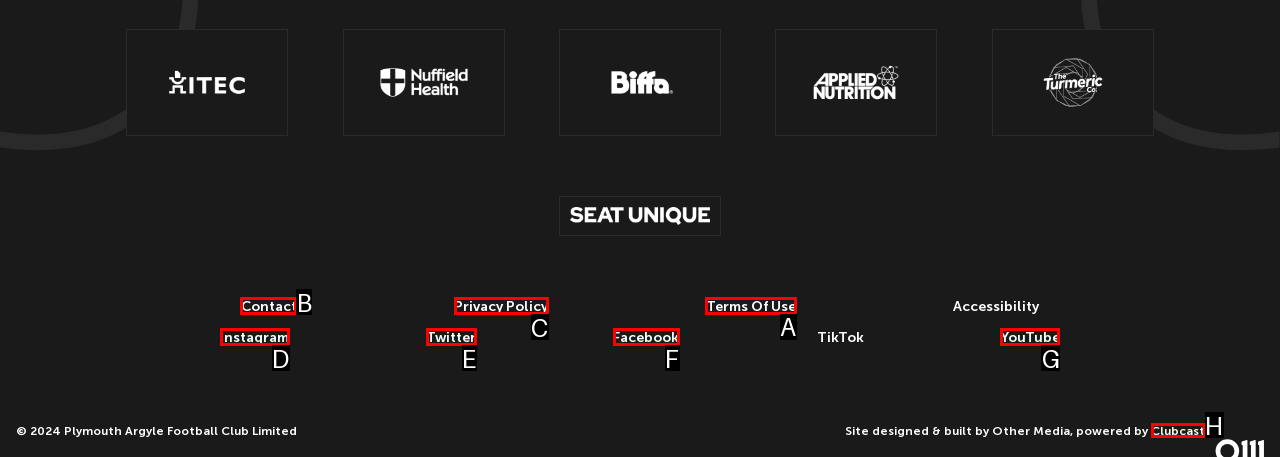Select the letter of the UI element you need to click to complete this task: Check the Terms Of Use.

A